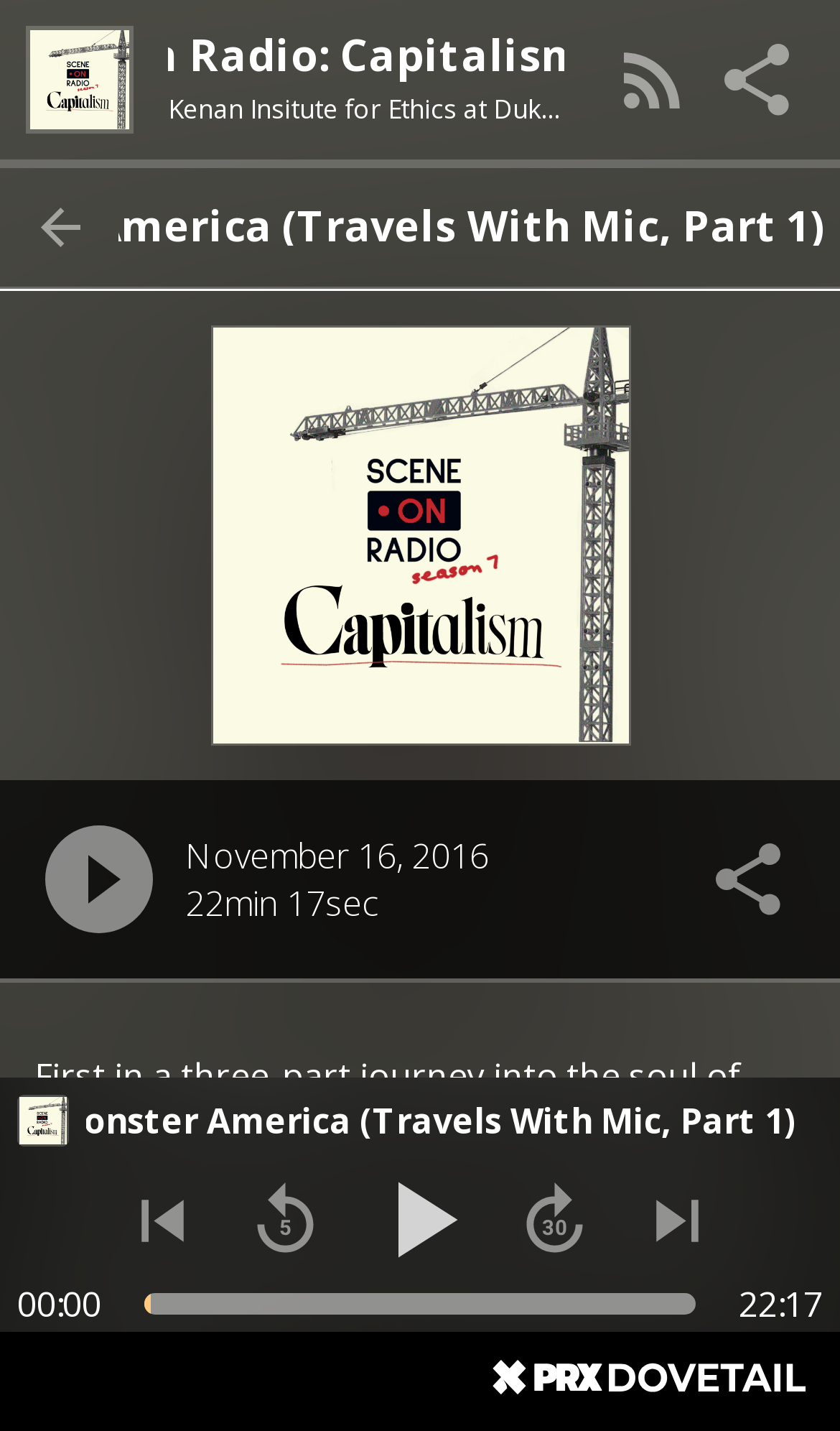Give a succinct answer to this question in a single word or phrase: 
What is the duration of the episode?

22min 17sec